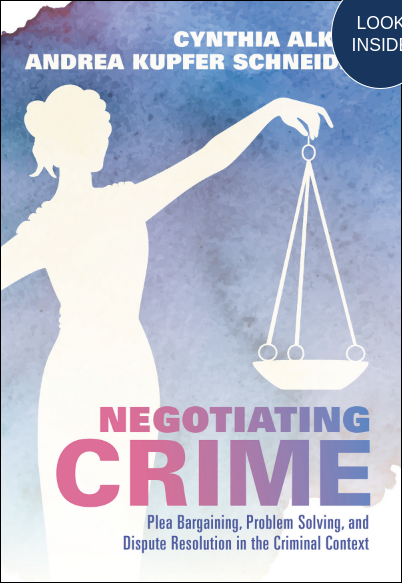Explain in detail what you see in the image.

The image showcases the cover of the textbook "Negotiating Crime: Plea Bargaining, Problem Solving, and Dispute Resolution in the Criminal Context," authored by Cynthia Alkon and Andrea Kupfer Schneider. The cover features a striking silhouette of a figure holding a balance scale, symbolizing justice and negotiation, set against a gradient background that transitions from soft blue to white. The title "NEGOTIATING CRIME" is prominently displayed in bold, multi-colored typography, emphasizing the theme of the book. A circular "LOOK INSIDE" graphic in the upper right corner invites readers to explore further. This textbook is designed to provide comprehensive insights into the various processes through which criminal cases are resolved in the United States beyond traditional trial methods, making it a vital resource for students and professionals in the field of criminal justice.